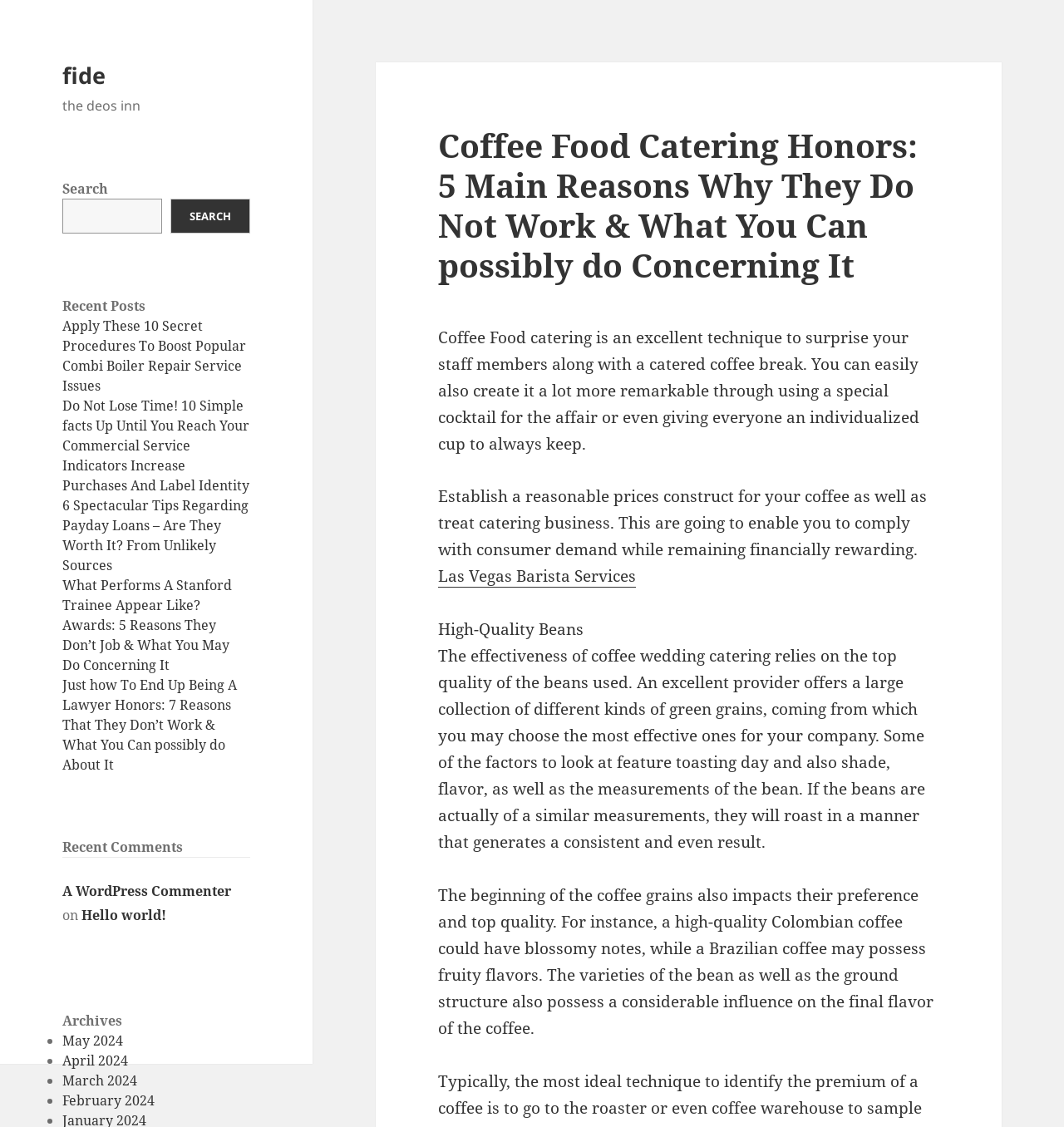What is the purpose of the search box on this webpage?
Carefully analyze the image and provide a thorough answer to the question.

The search box is likely intended to allow users to search for specific content within the website. It is located at the top of the webpage and has a 'Search' button next to it, indicating that users can enter keywords or phrases to find relevant information on the website.